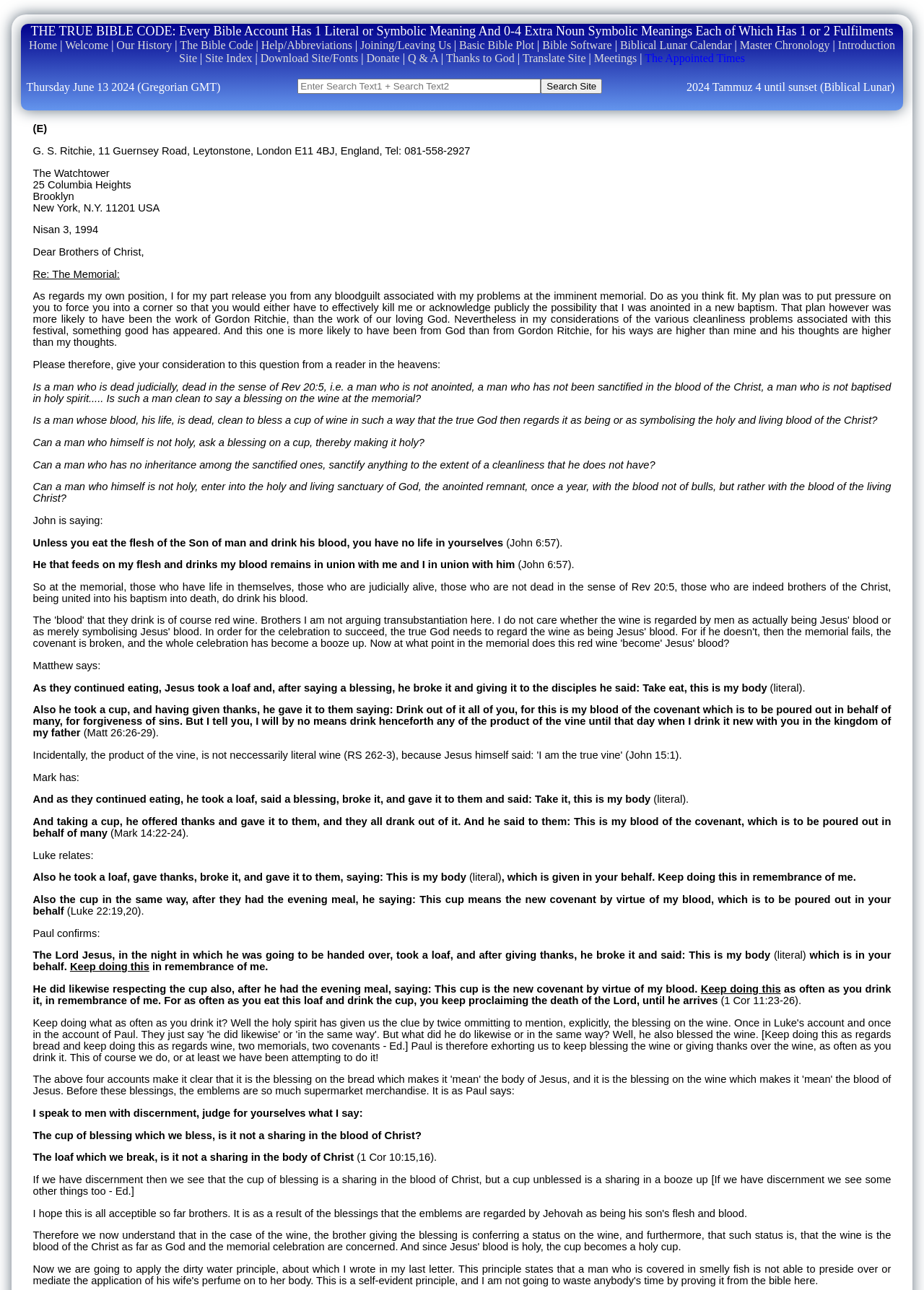Provide the bounding box coordinates for the specified HTML element described in this description: "Basic Bible Plot". The coordinates should be four float numbers ranging from 0 to 1, in the format [left, top, right, bottom].

[0.497, 0.03, 0.578, 0.04]